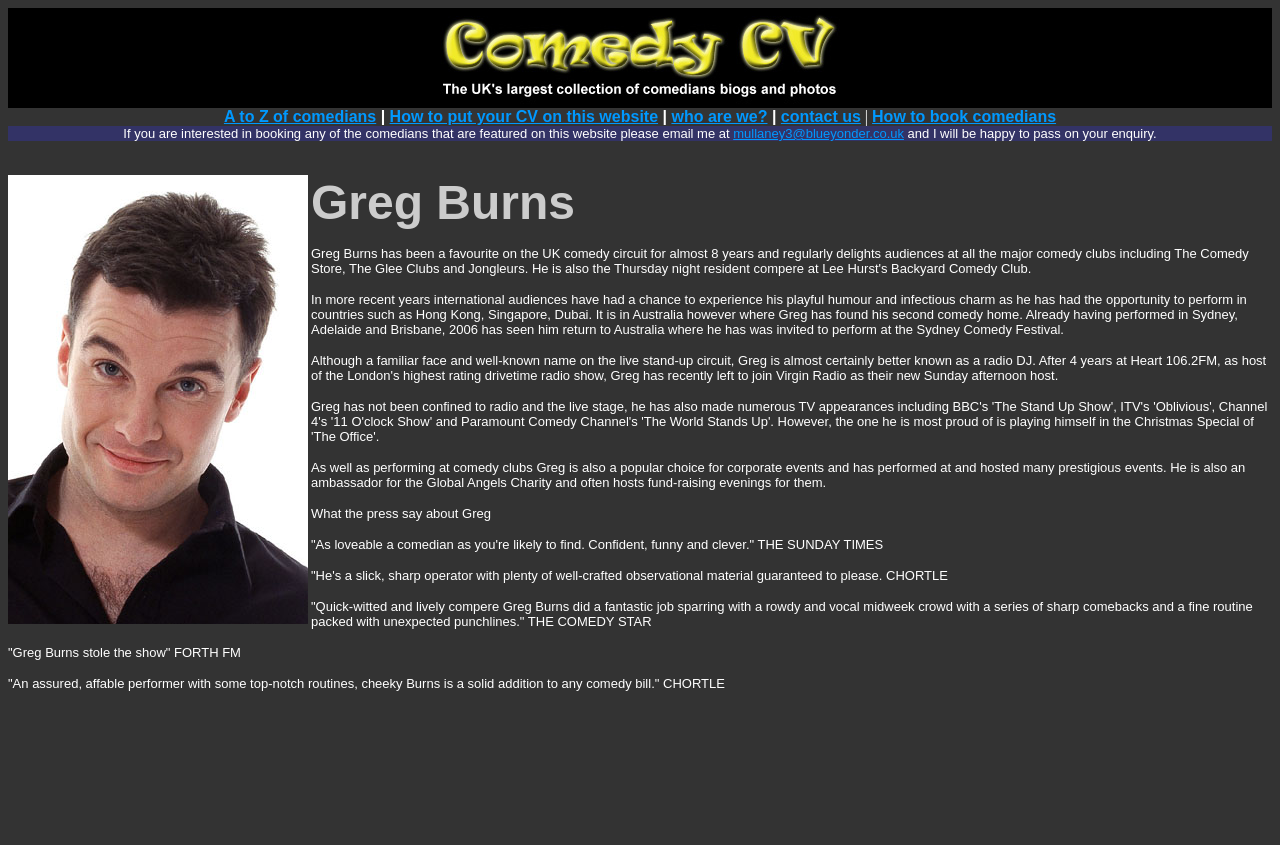What is the name of the comedian featured on this page?
Refer to the image and provide a detailed answer to the question.

By analyzing the content of the webpage, I found that the main section of the page is dedicated to a comedian's biography, and the name 'Greg Burns' is mentioned multiple times. Therefore, I conclude that the name of the comedian featured on this page is Greg Burns.